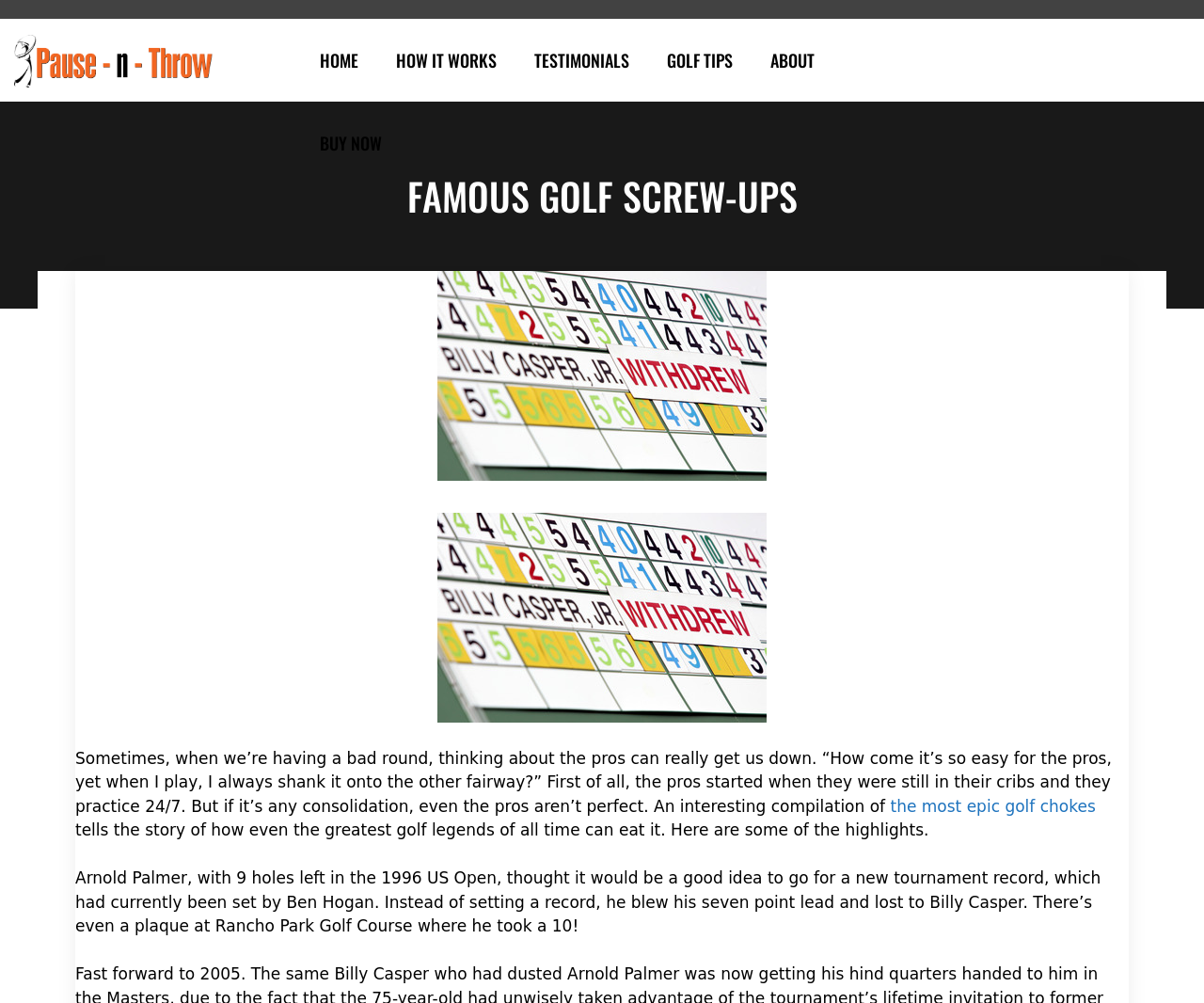Can you pinpoint the bounding box coordinates for the clickable element required for this instruction: "View the Masters Round Two article"? The coordinates should be four float numbers between 0 and 1, i.e., [left, top, right, bottom].

[0.062, 0.511, 0.938, 0.72]